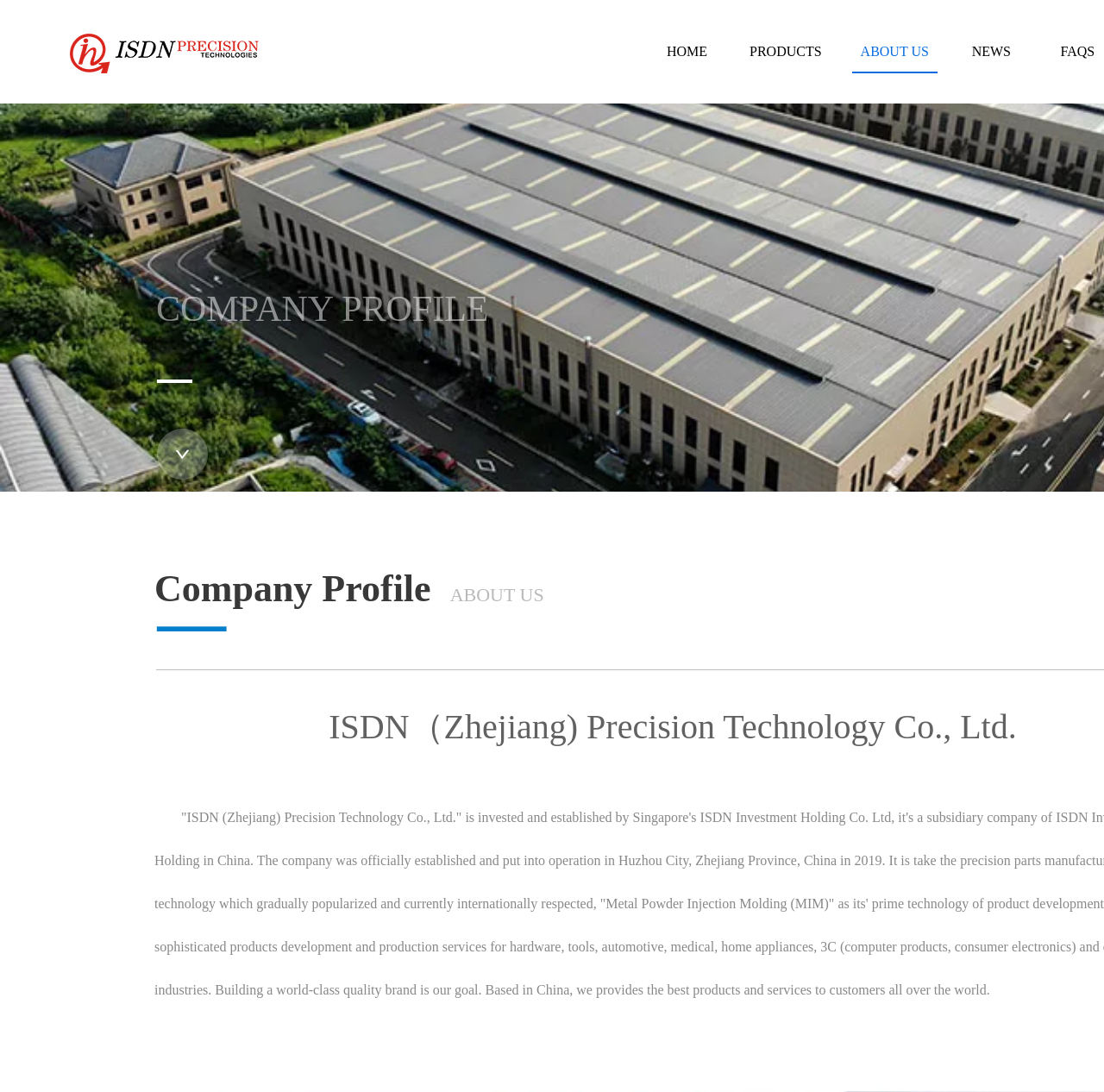What industries does the company provide services to?
Please analyze the image and answer the question with as much detail as possible.

According to the company profile section, the company provides sophisticated products development and production services for hardware, tools, automotive, medical, home appliances, 3C (computer products, consumer electronics) and other industries.